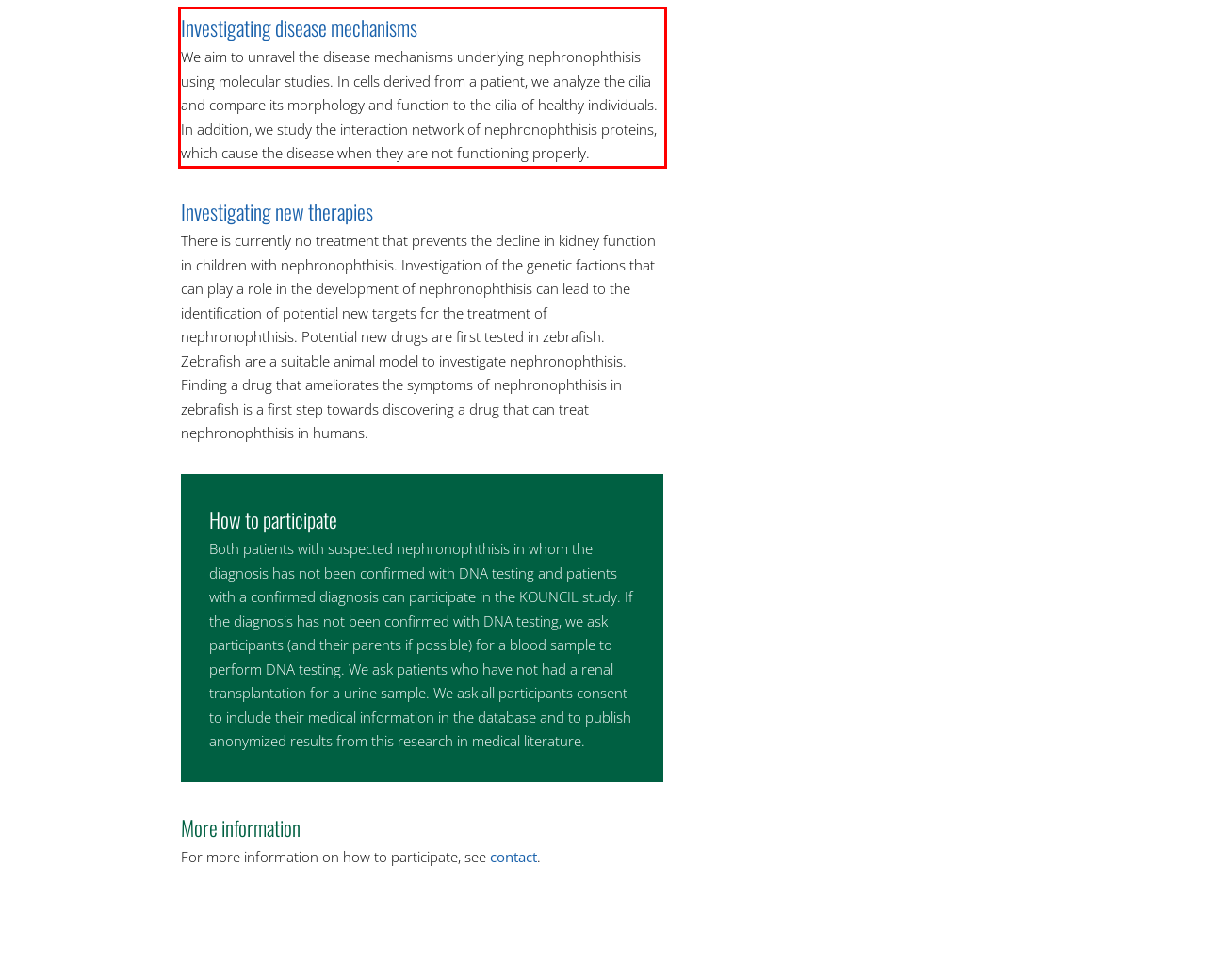In the given screenshot, locate the red bounding box and extract the text content from within it.

Investigating disease mechanisms We aim to unravel the disease mechanisms underlying nephronophthisis using molecular studies. In cells derived from a patient, we analyze the cilia and compare its morphology and function to the cilia of healthy individuals. In addition, we study the interaction network of nephronophthisis proteins, which cause the disease when they are not functioning properly.